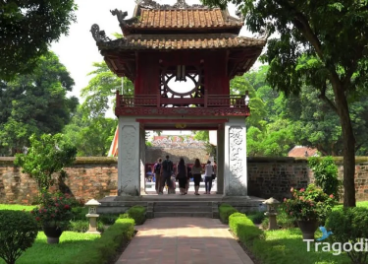Respond with a single word or phrase to the following question:
What can be seen on the path?

A group of people strolling